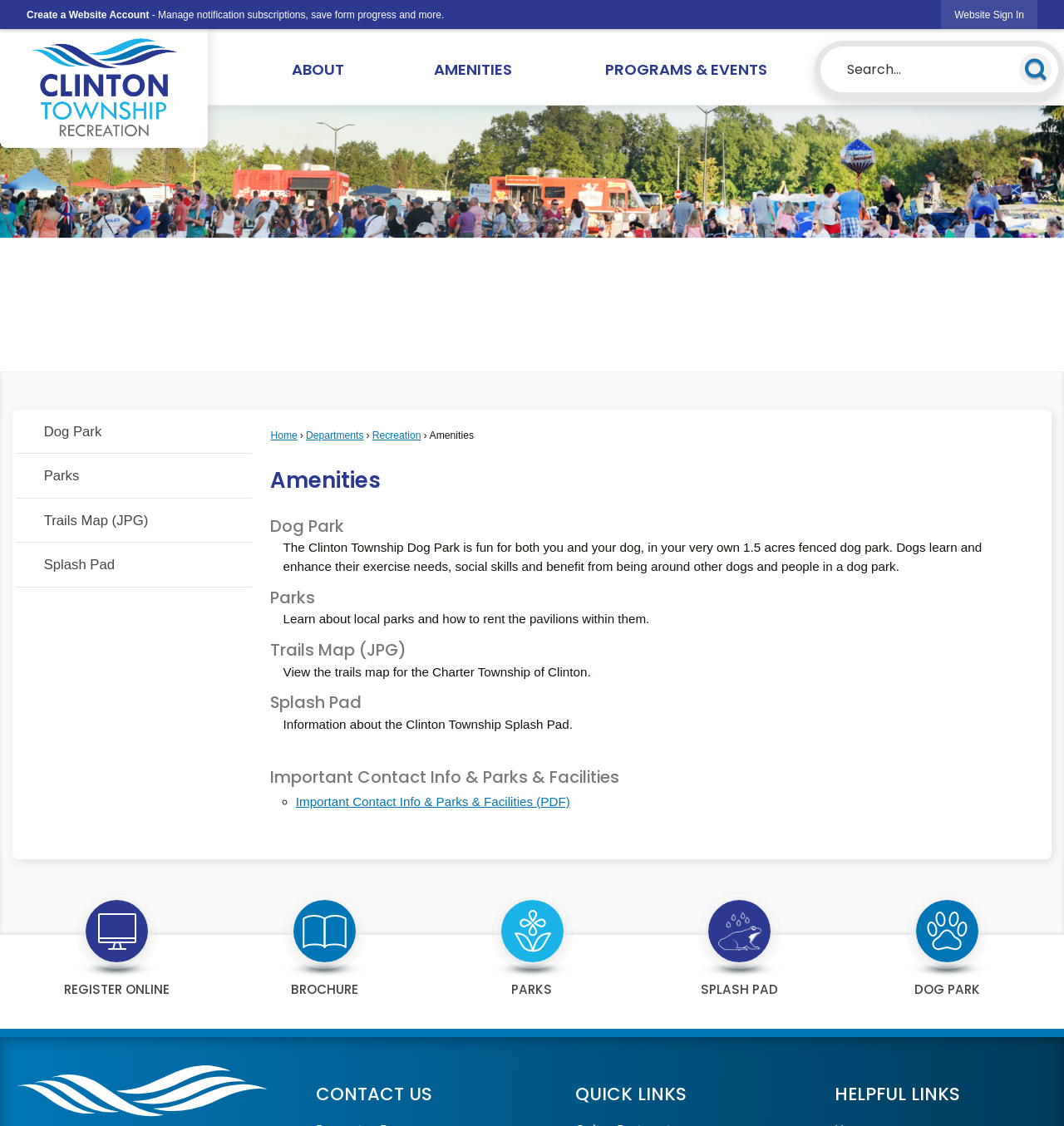Based on the element description "Create a Website Account", predict the bounding box coordinates of the UI element.

[0.025, 0.008, 0.14, 0.018]